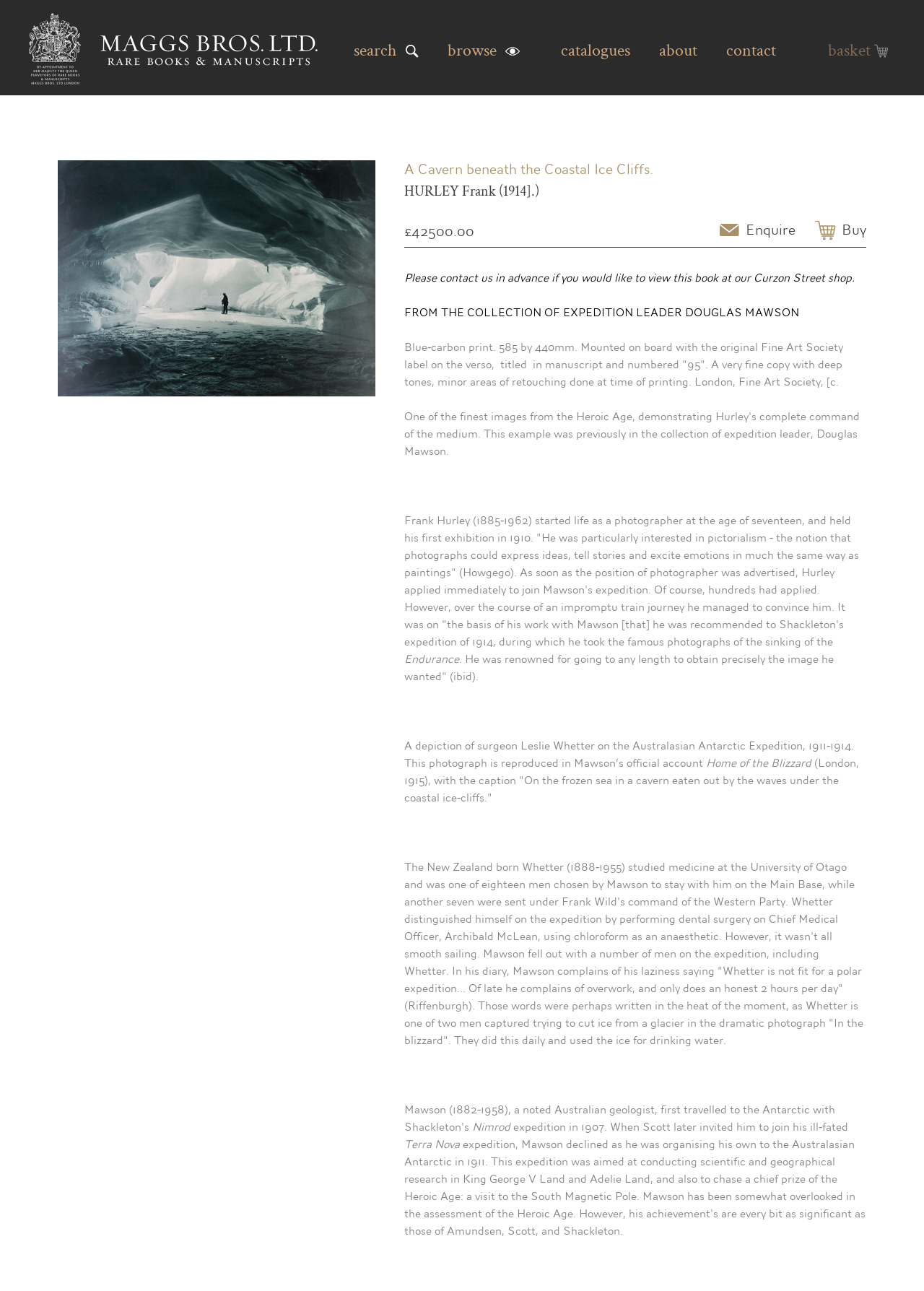Locate the bounding box coordinates of the clickable area needed to fulfill the instruction: "Click on the 'Maggs Bros Ltd' link".

[0.031, 0.01, 0.344, 0.065]